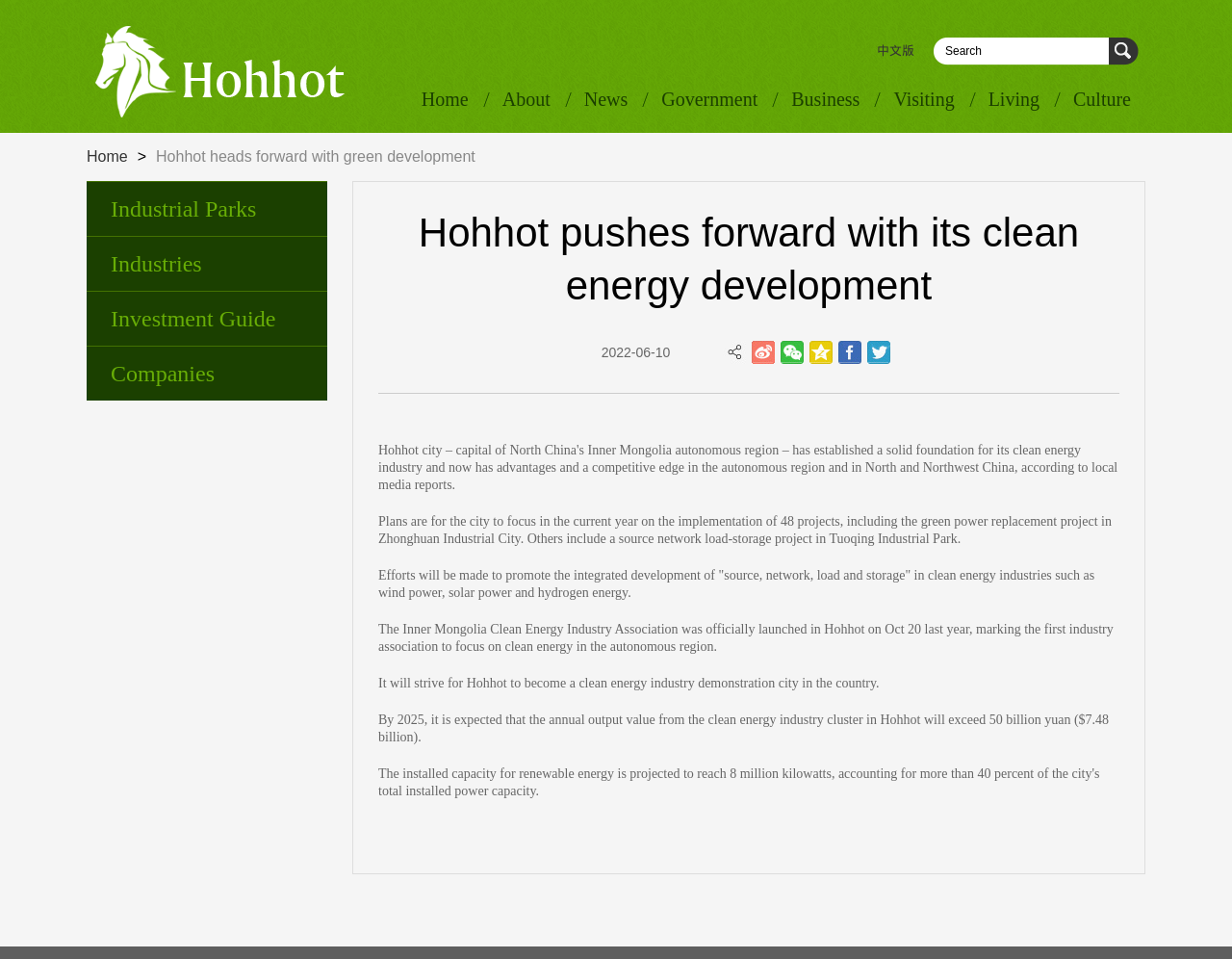Identify the bounding box coordinates of the area you need to click to perform the following instruction: "Switch to Chinese version".

[0.712, 0.045, 0.742, 0.06]